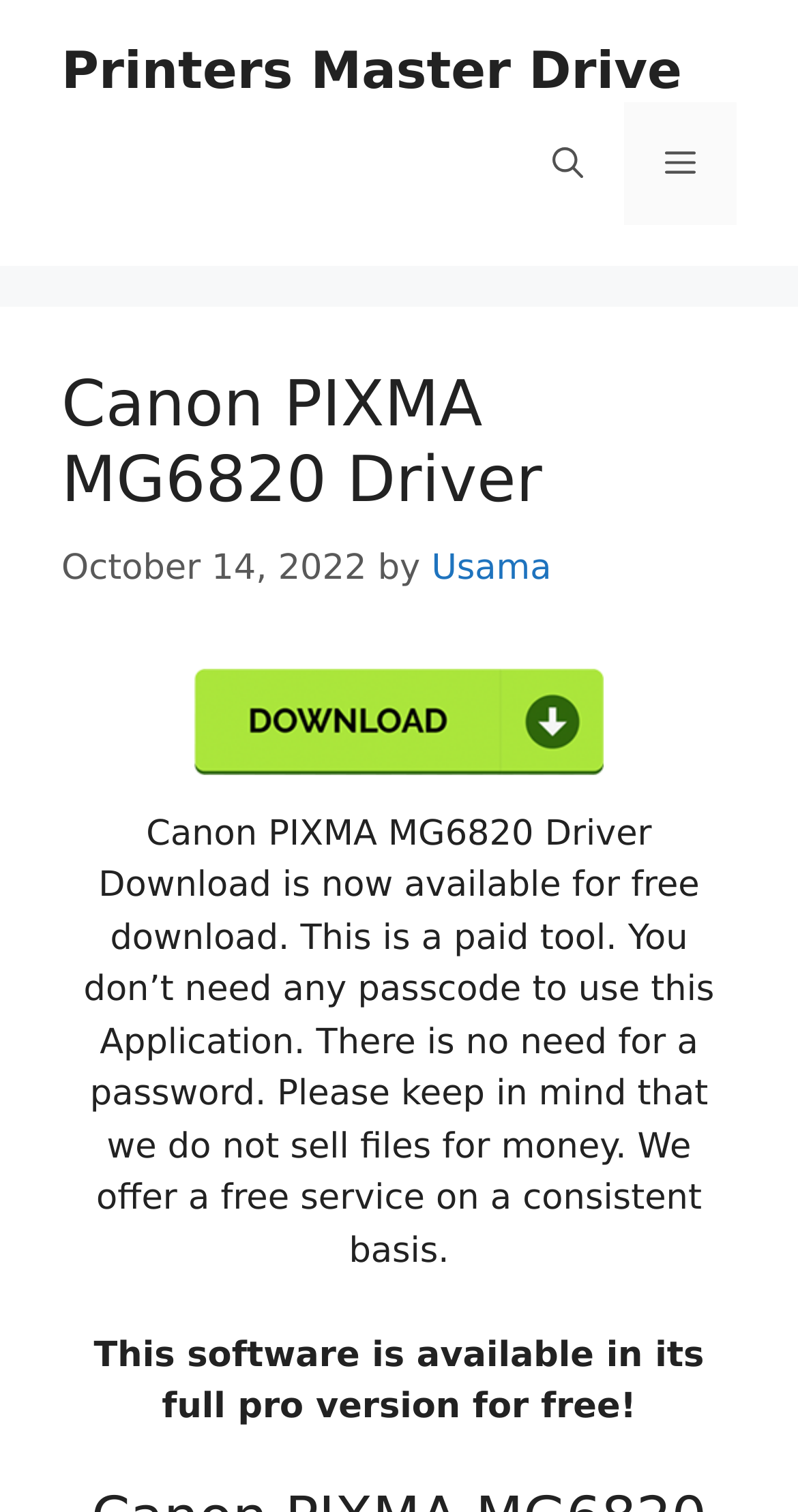Is the software available for free?
Give a comprehensive and detailed explanation for the question.

I determined the answer by reading the static text element, which states 'This software is available in its full pro version for free!'.